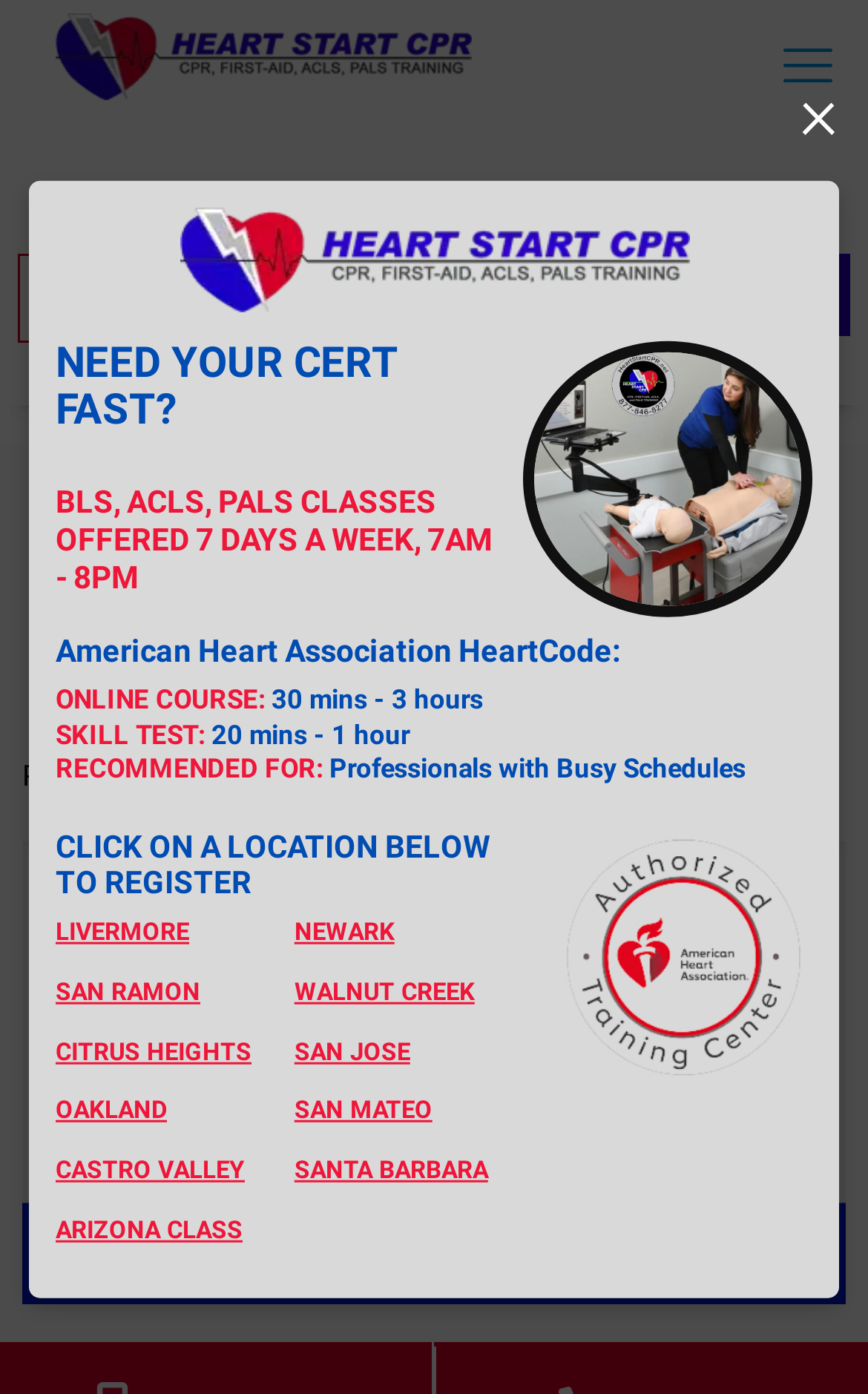Generate the main heading text from the webpage.

How Long Does A CPR Class Take